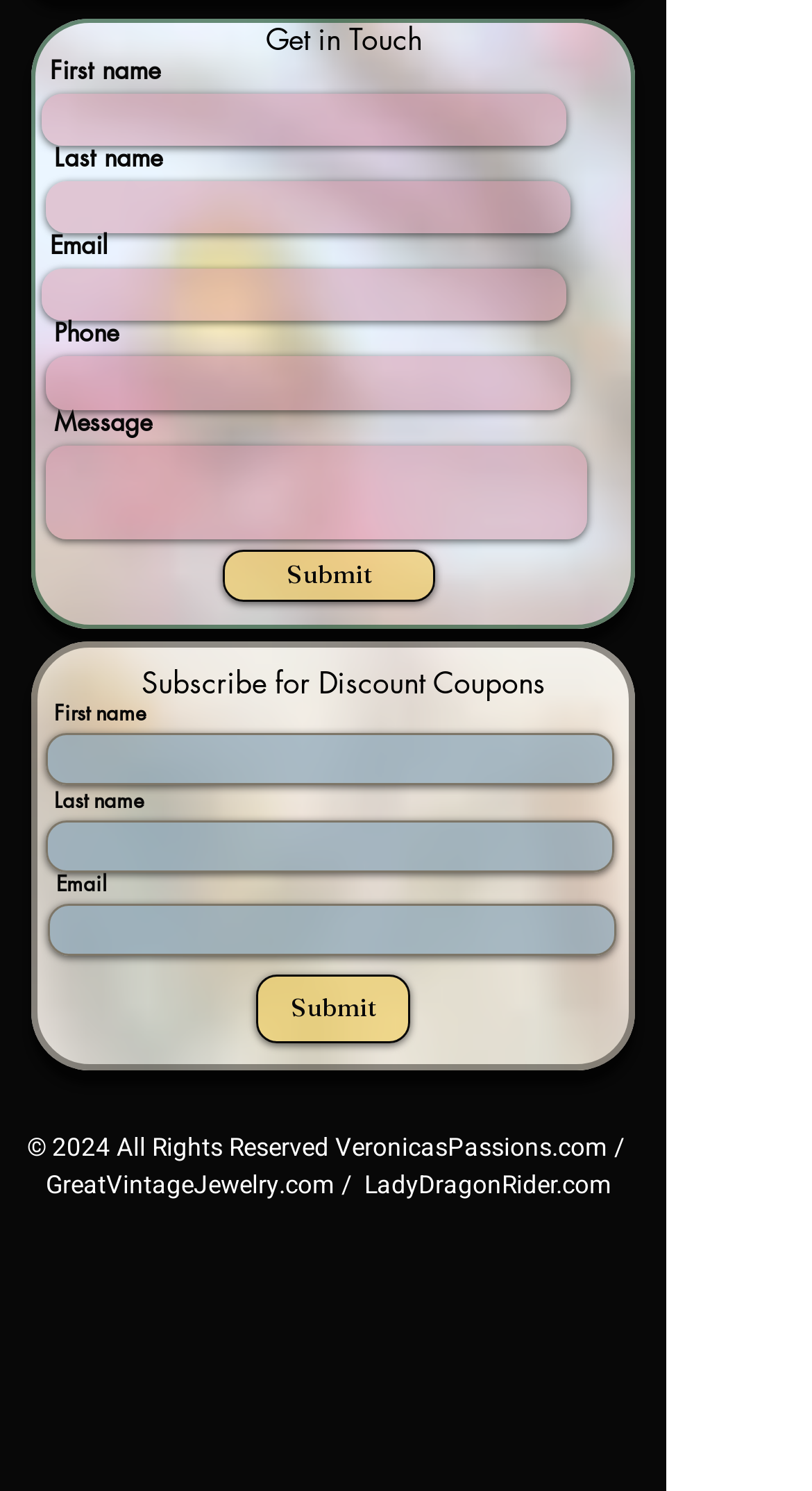Could you highlight the region that needs to be clicked to execute the instruction: "Subscribe for Discount Coupons"?

[0.315, 0.653, 0.505, 0.7]